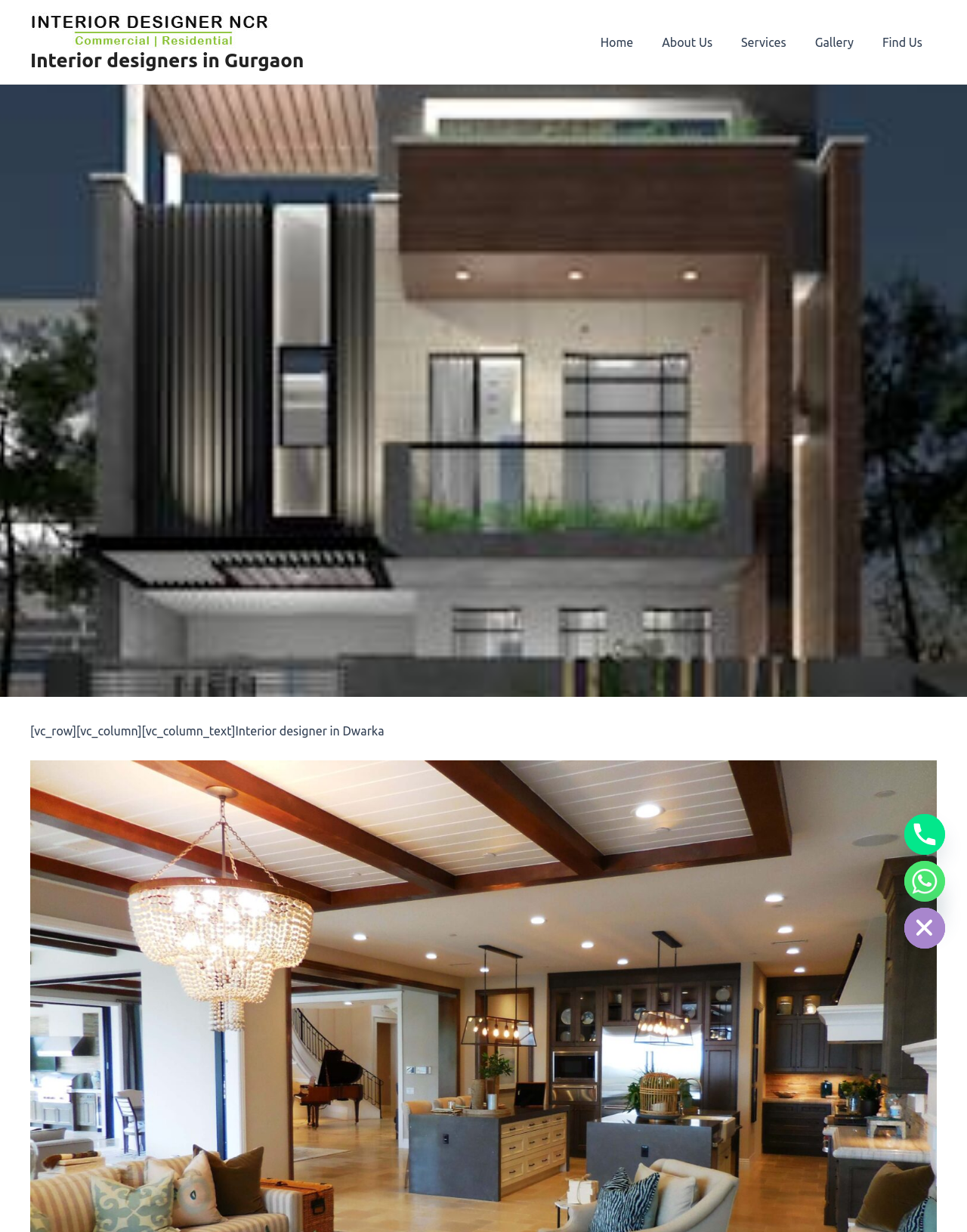Answer the question with a single word or phrase: 
What is the purpose of the button 'Hide chaty'?

To hide chat